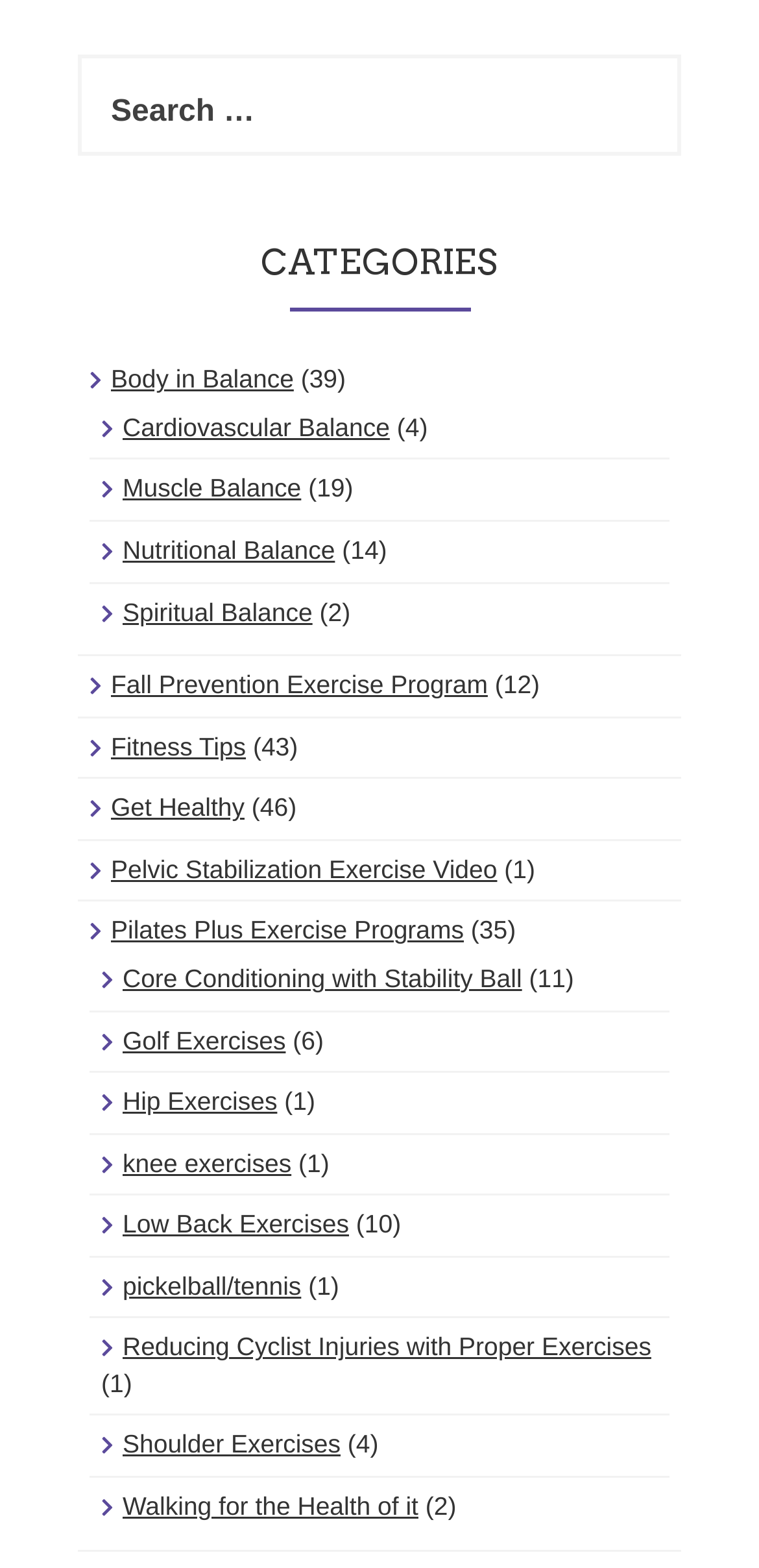Please find the bounding box coordinates of the section that needs to be clicked to achieve this instruction: "Click on Fall Prevention Exercise Program".

[0.146, 0.427, 0.643, 0.446]